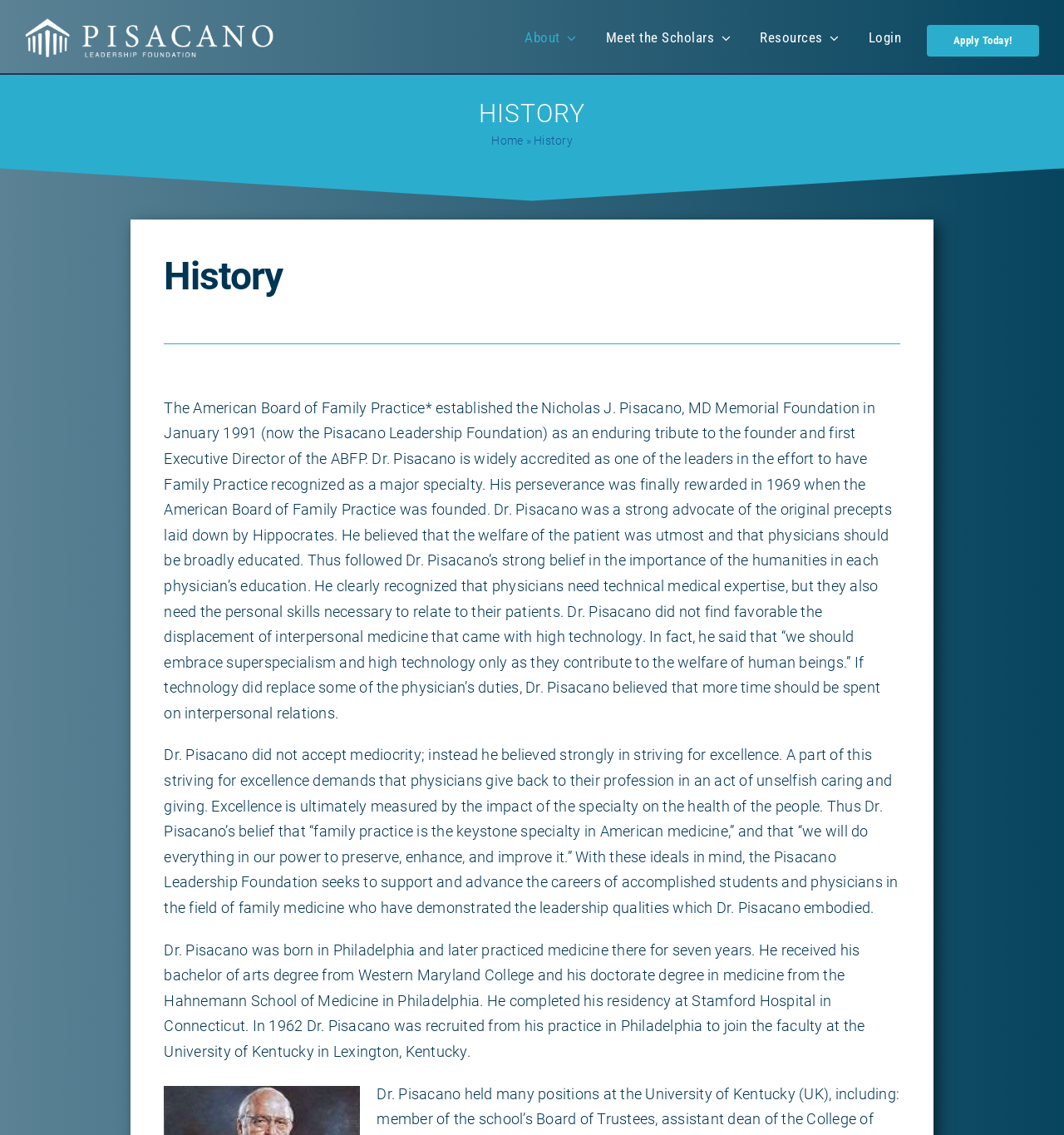Locate the bounding box coordinates of the area you need to click to fulfill this instruction: 'Navigate to About page'. The coordinates must be in the form of four float numbers ranging from 0 to 1: [left, top, right, bottom].

[0.493, 0.023, 0.542, 0.044]